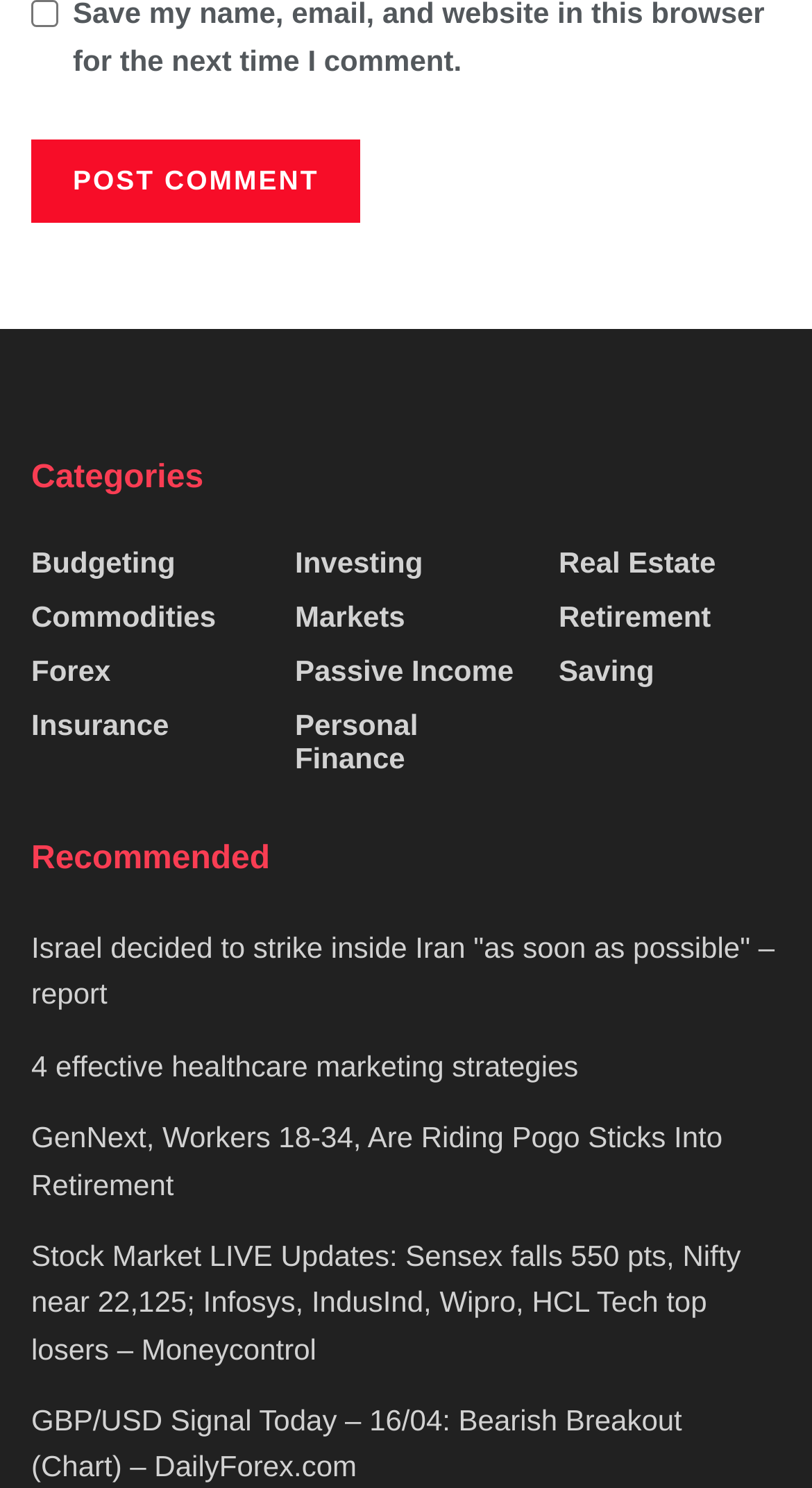Find the bounding box coordinates of the element you need to click on to perform this action: 'Check the checkbox to save your name and email'. The coordinates should be represented by four float values between 0 and 1, in the format [left, top, right, bottom].

[0.038, 0.0, 0.072, 0.019]